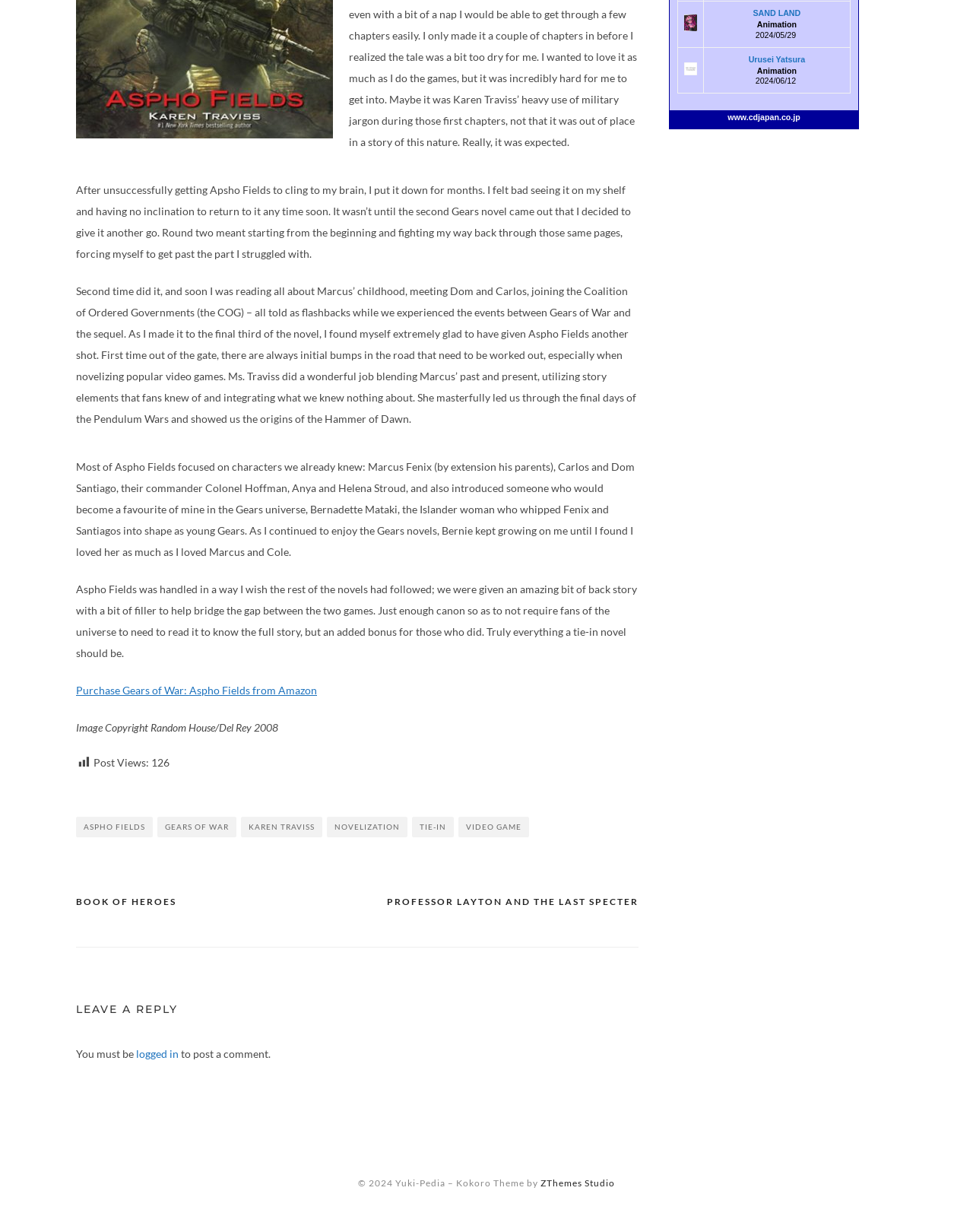Please find the bounding box coordinates for the clickable element needed to perform this instruction: "View article about natural chemistry and beauty".

None